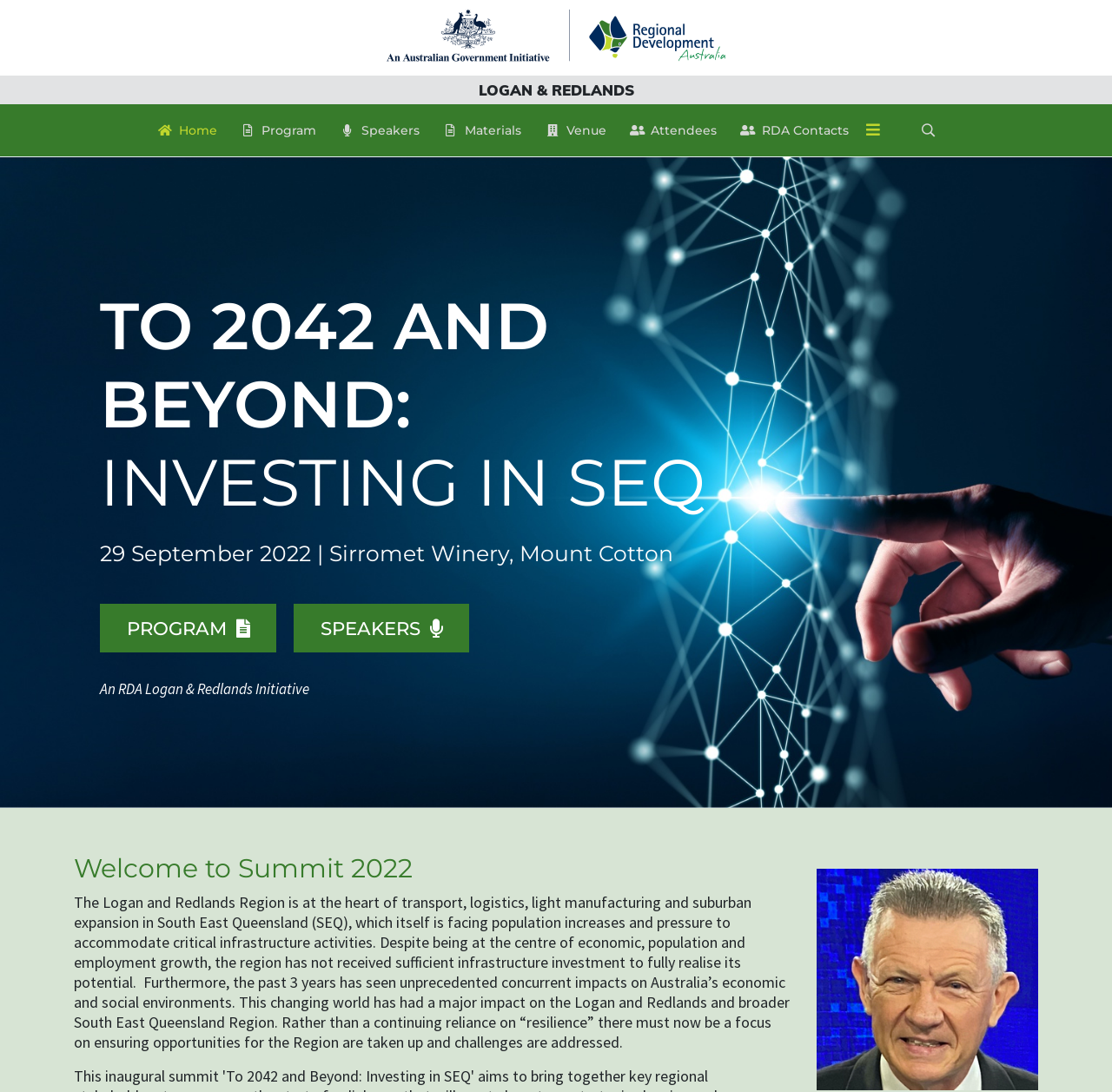What is the location of the event?
Please answer the question as detailed as possible based on the image.

The location of the event is mentioned in the heading '29 September 2022 | Sirromet Winery, Mount Cotton'.